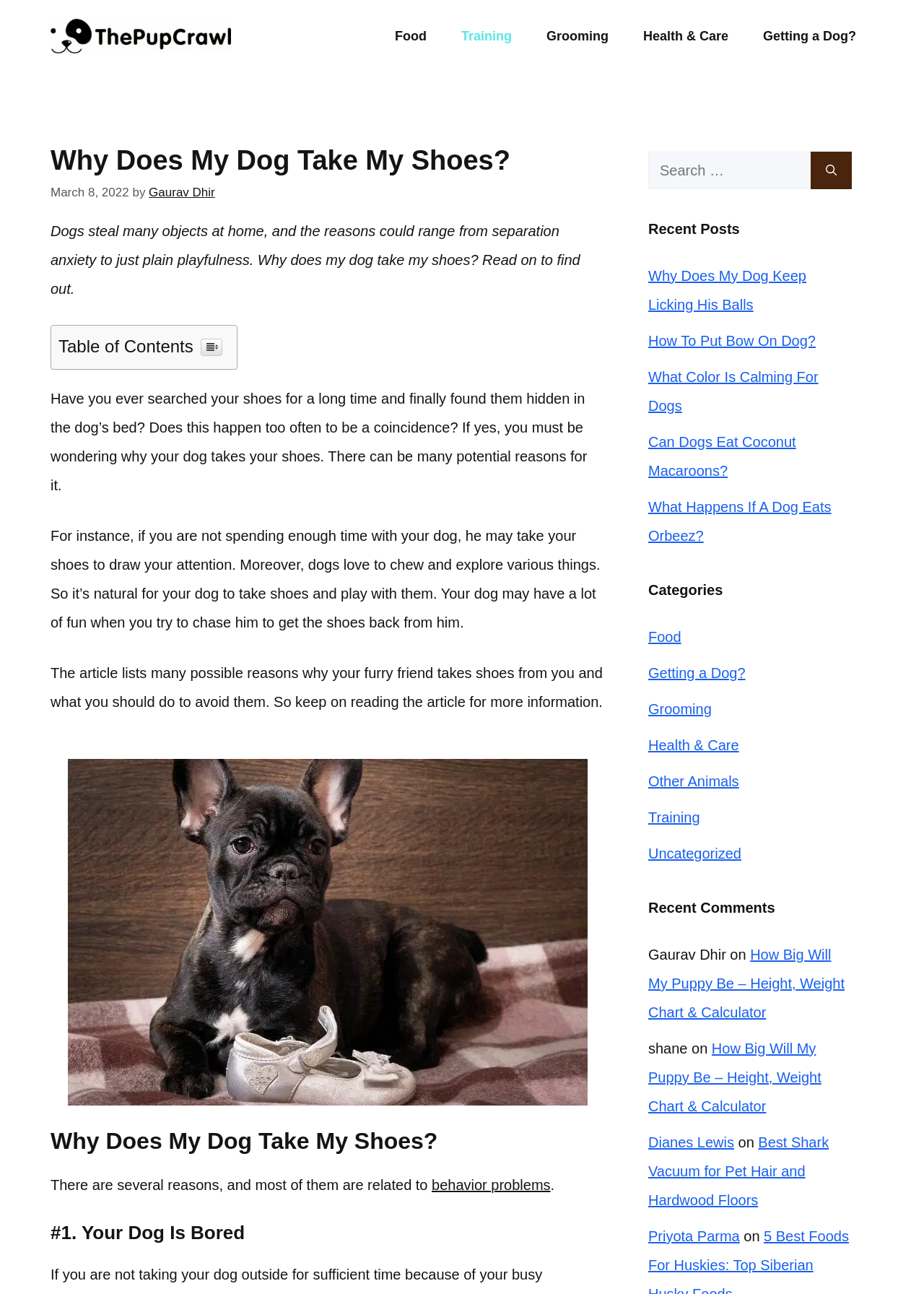Describe every aspect of the webpage in a detailed manner.

This webpage is about understanding why dogs take their owner's shoes. The page has a banner at the top with a link to the website "thepupcrawl.com" and a navigation menu with links to different sections such as "Food", "Training", "Grooming", and more.

Below the navigation menu, there is a header section with a heading that reads "Why Does My Dog Take My Shoes?" followed by a time stamp and the author's name. The main content of the page starts with a brief introduction to the topic, explaining that dogs steal many objects at home due to reasons ranging from separation anxiety to playfulness.

The introduction is followed by a table of contents section, which is not fully expanded. The main article is divided into sections, each discussing a possible reason why dogs take their owner's shoes. The first section starts with a paragraph explaining that dogs may take shoes to draw their owner's attention or to play with them.

There is an image related to the topic placed below the first section. The article continues with more sections, each discussing a different reason why dogs take shoes, such as behavior problems.

On the right side of the page, there are three complementary sections. The first section has a search box with a button to search for specific topics. The second section displays recent posts with links to other articles on the website, such as "Why Does My Dog Keep Licking His Balls" and "How To Put Bow On Dog?". The third section displays categories with links to different topics, such as "Food", "Grooming", and "Health & Care", as well as recent comments from users.